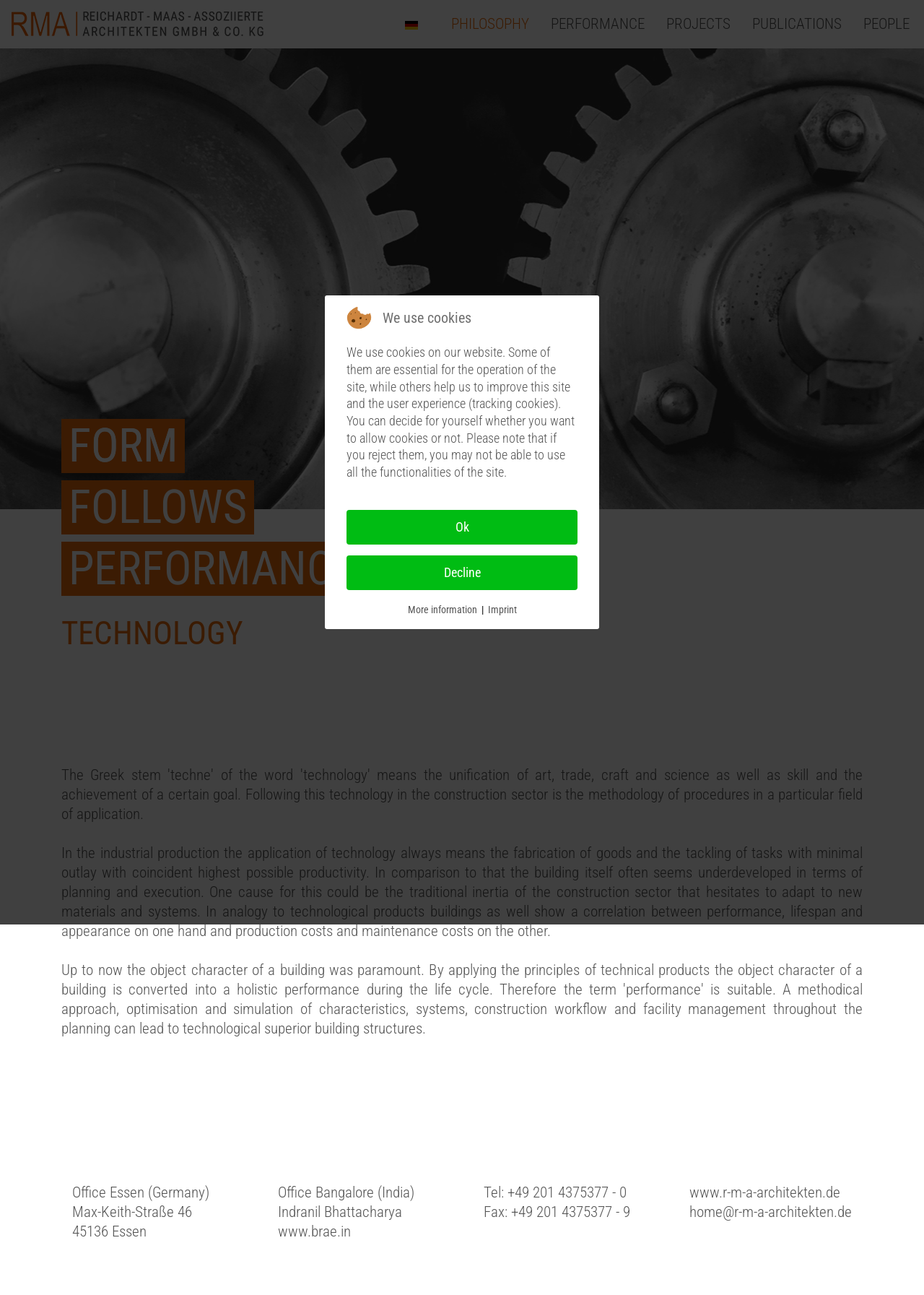Using the description "Decline", predict the bounding box of the relevant HTML element.

[0.375, 0.429, 0.625, 0.455]